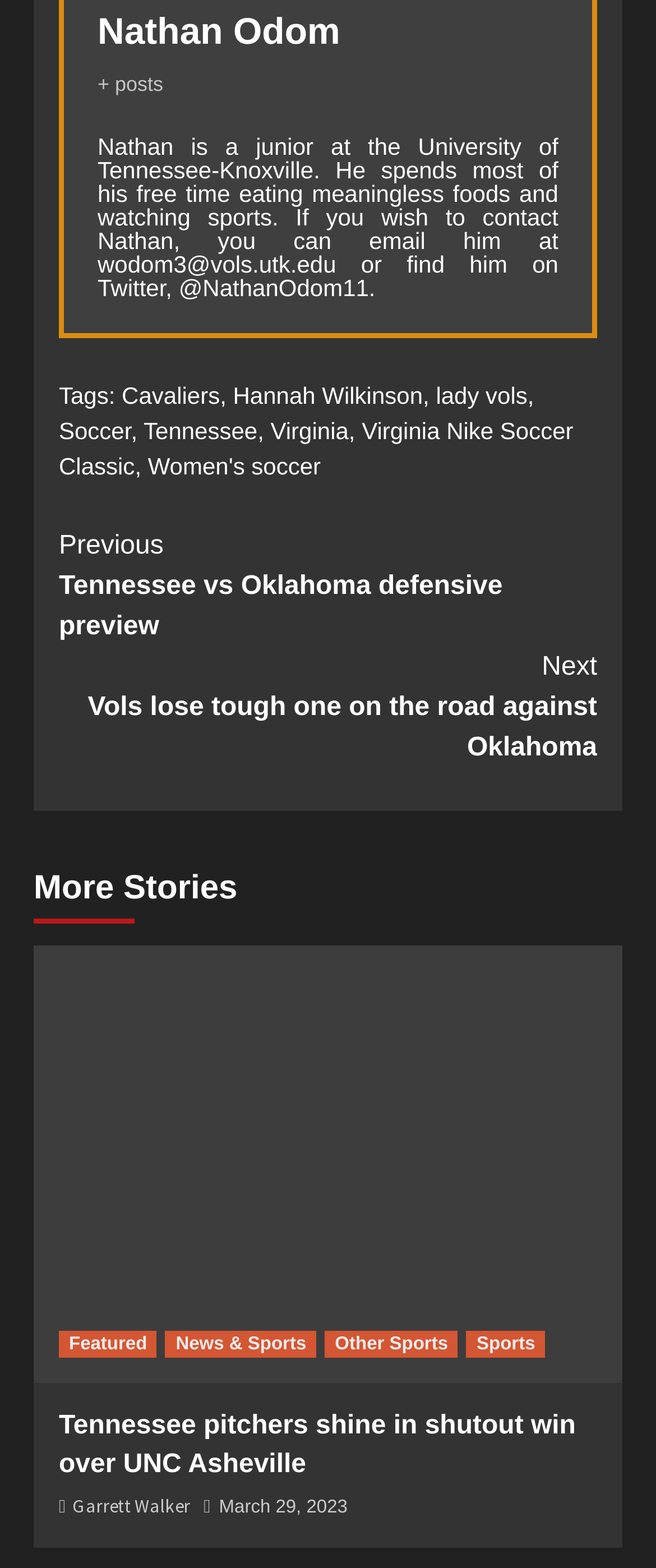Please mark the bounding box coordinates of the area that should be clicked to carry out the instruction: "View Nathan Odom's profile".

[0.149, 0.007, 0.519, 0.033]